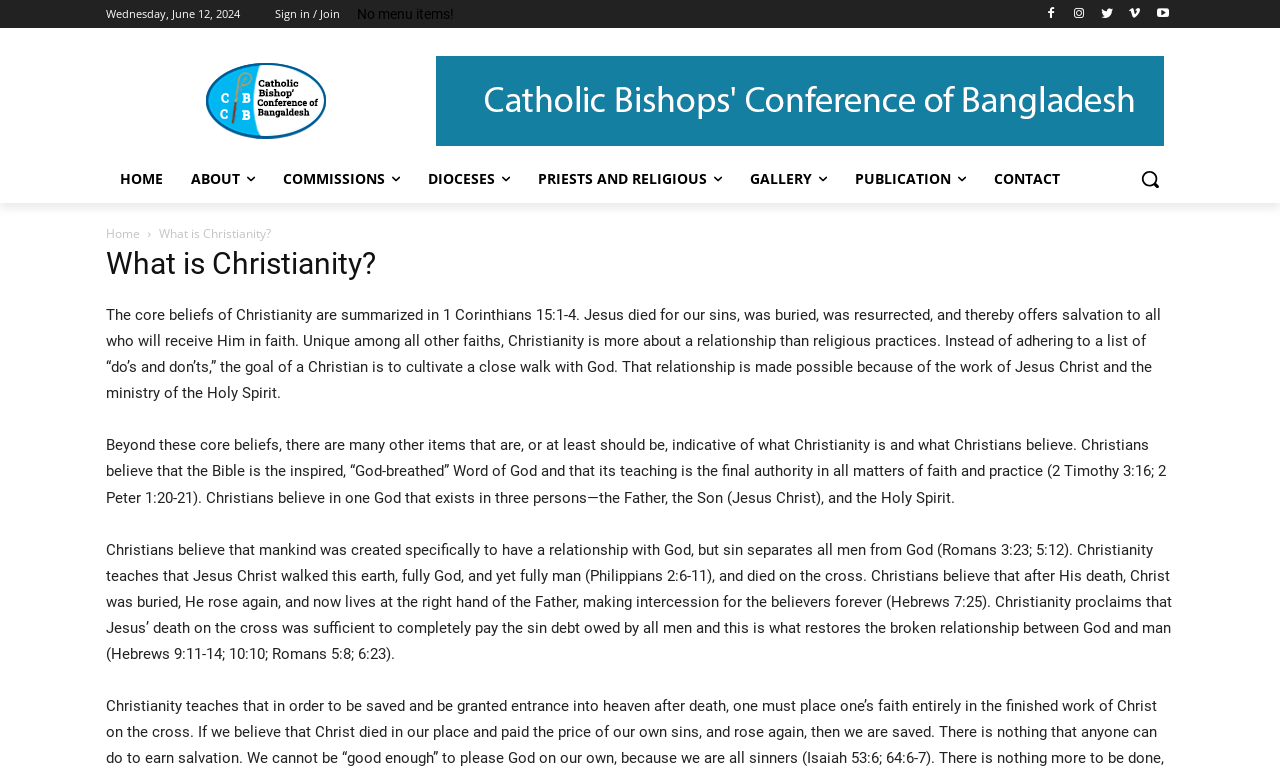Locate the bounding box coordinates of the element to click to perform the following action: 'Click the 'Search' button'. The coordinates should be given as four float values between 0 and 1, in the form of [left, top, right, bottom].

[0.88, 0.201, 0.917, 0.264]